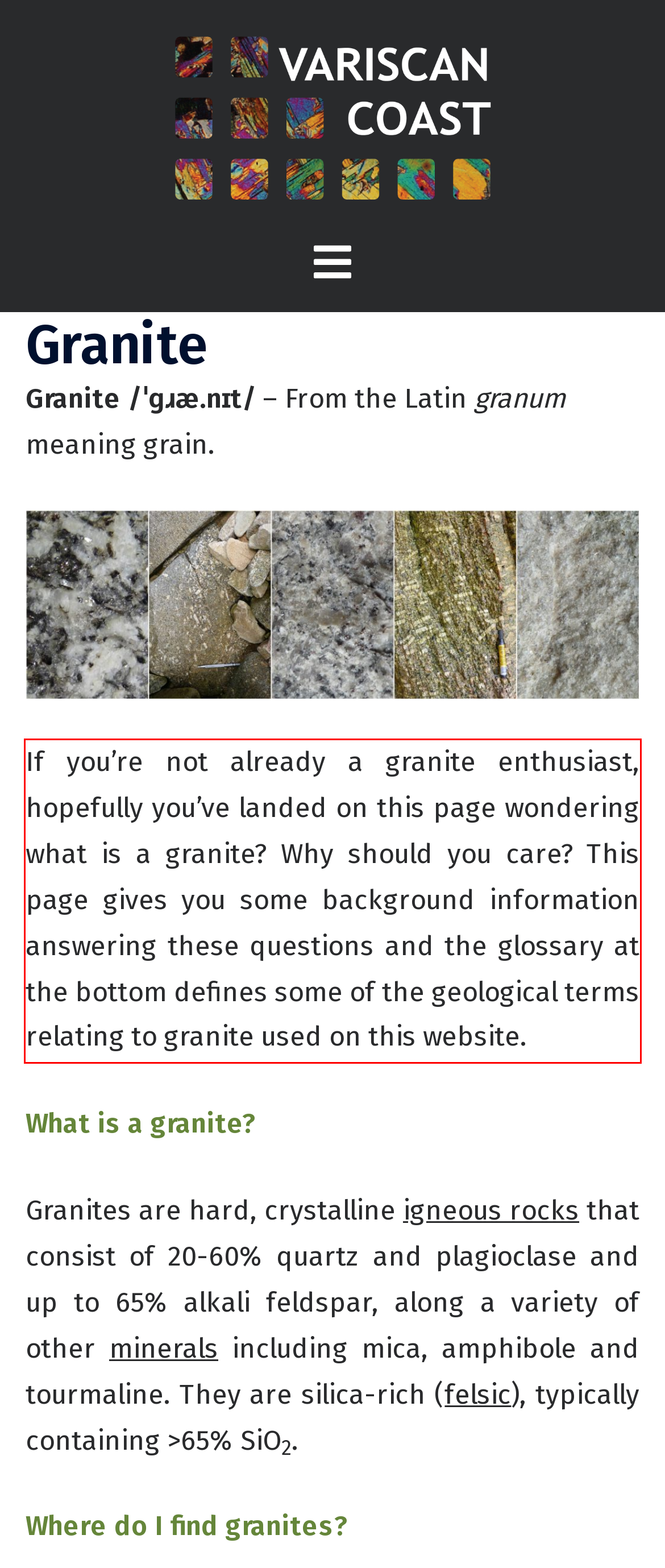Given a screenshot of a webpage, identify the red bounding box and perform OCR to recognize the text within that box.

If you’re not already a granite enthusiast, hopefully you’ve landed on this page wondering what is a granite? Why should you care? This page gives you some background information answering these questions and the glossary at the bottom defines some of the geological terms relating to granite used on this website.